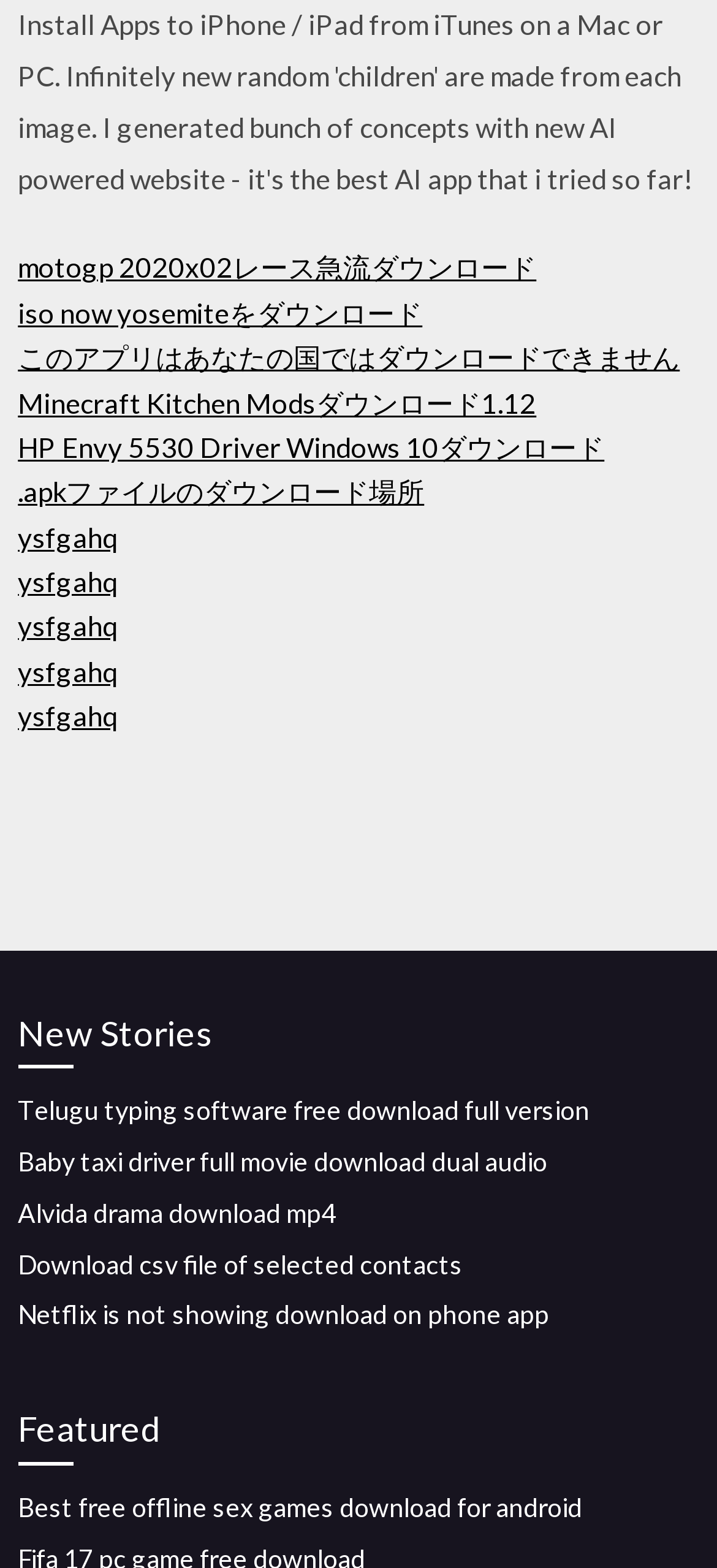Determine the bounding box coordinates in the format (top-left x, top-left y, bottom-right x, bottom-right y). Ensure all values are floating point numbers between 0 and 1. Identify the bounding box of the UI element described by: ysfgahq

[0.025, 0.36, 0.163, 0.381]